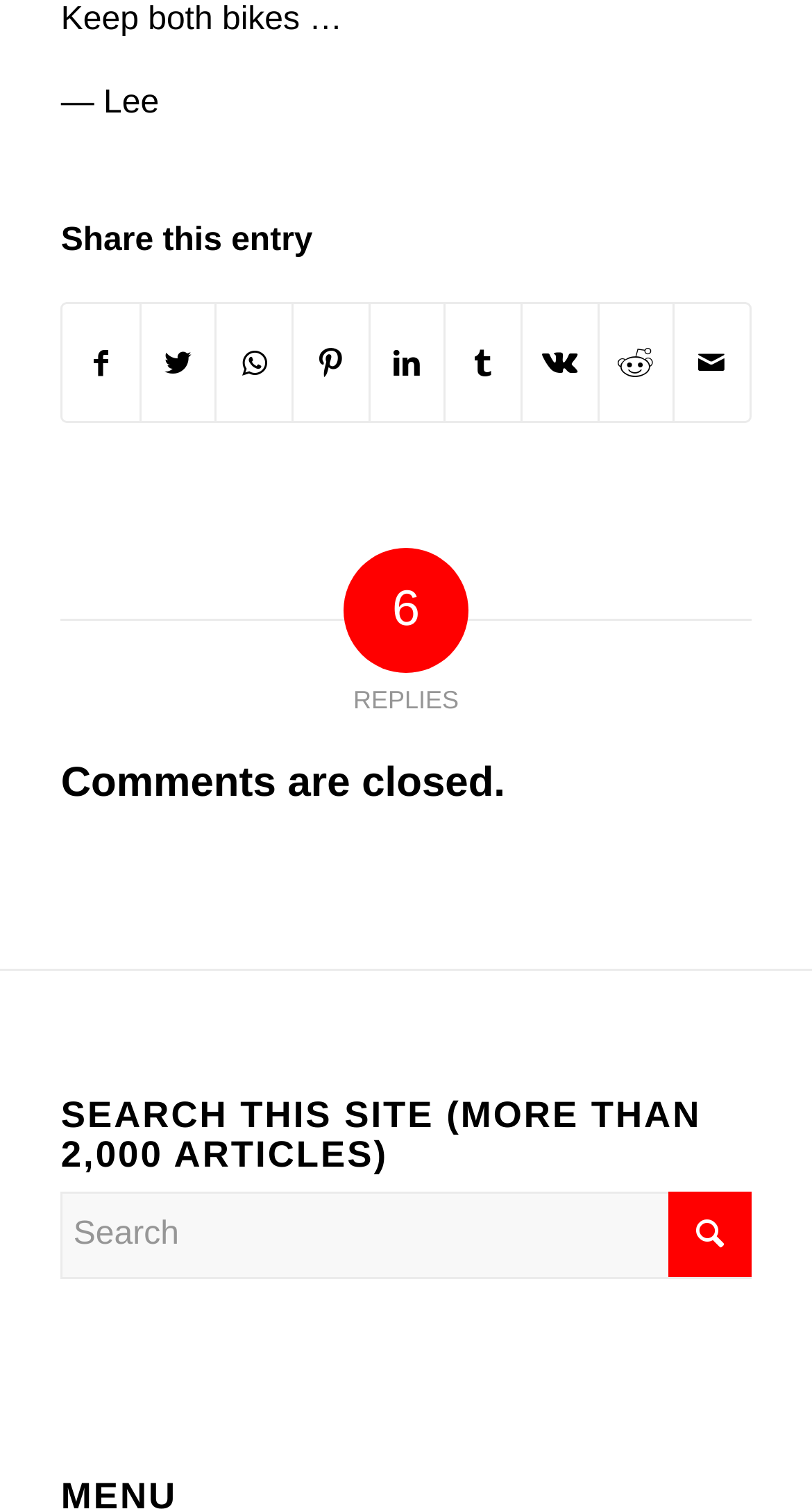How many share options are available?
Provide an in-depth and detailed explanation in response to the question.

I counted the number of share links available on the webpage, including Share on Facebook, Share on Twitter, Share on WhatsApp, and so on, and found that there are 9 share options in total.